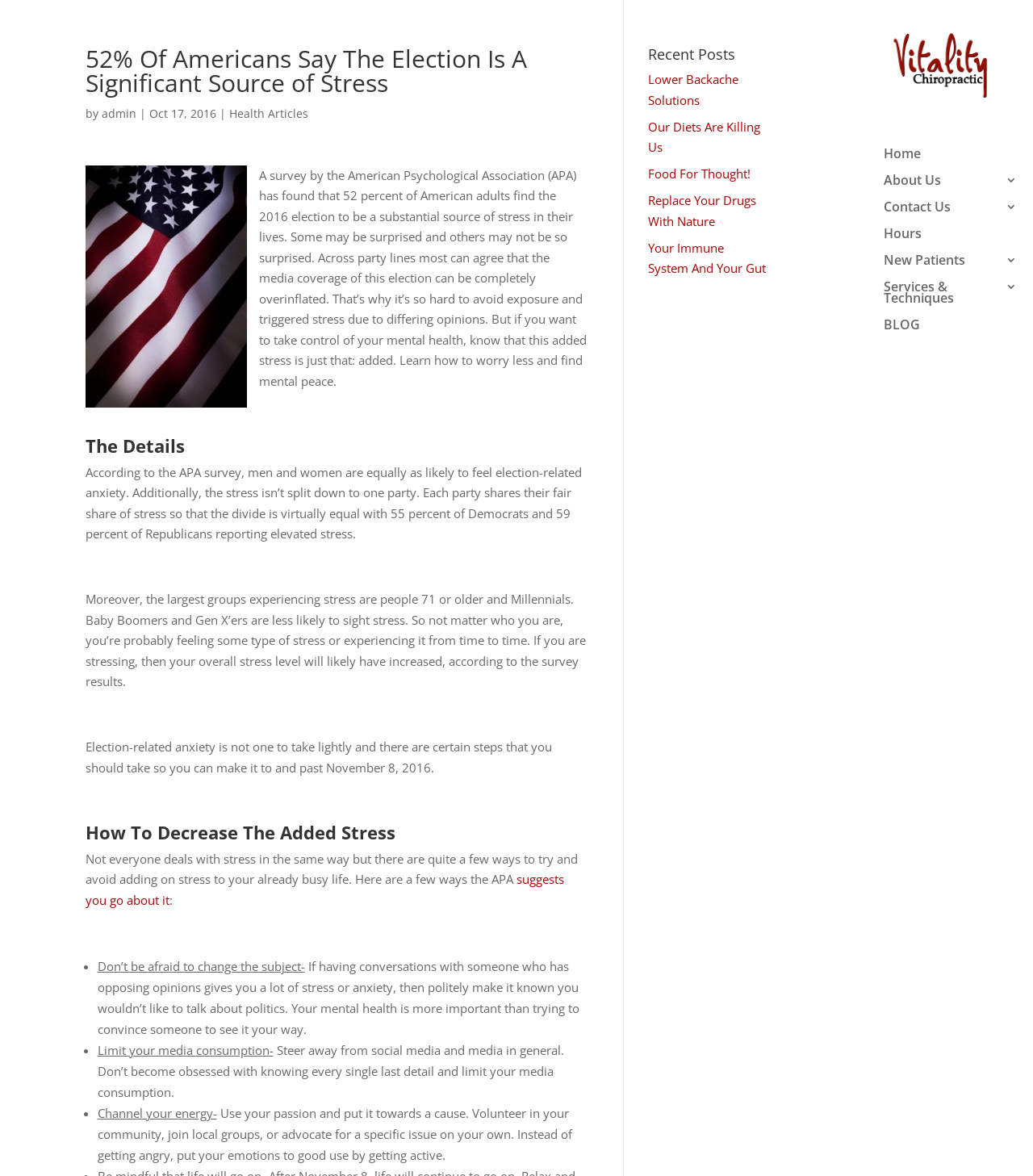Based on the element description Food For Thought!, identify the bounding box of the UI element in the given webpage screenshot. The coordinates should be in the format (top-left x, top-left y, bottom-right x, bottom-right y) and must be between 0 and 1.

[0.628, 0.141, 0.727, 0.154]